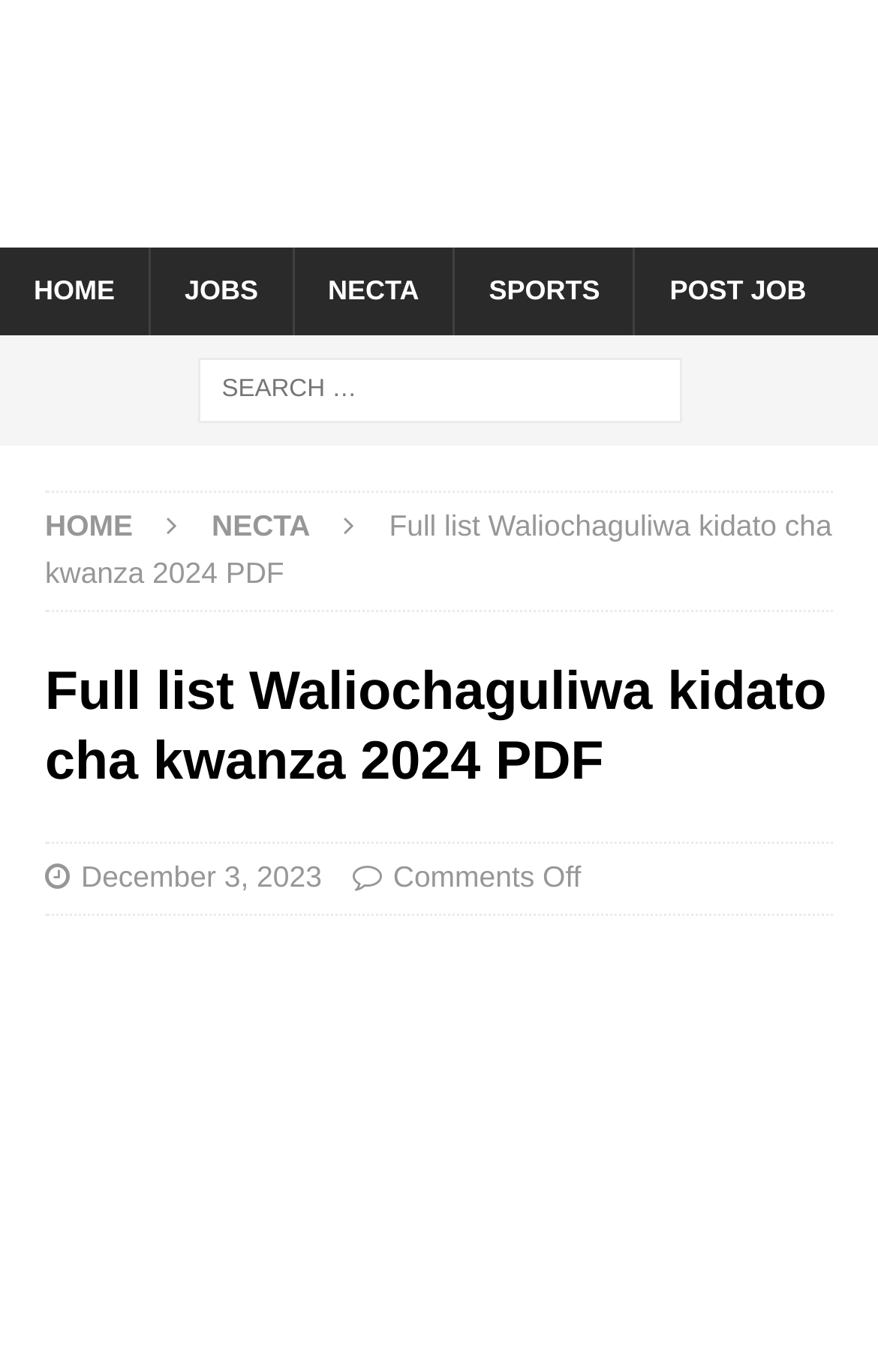Using the given description, provide the bounding box coordinates formatted as (top-left x, top-left y, bottom-right x, bottom-right y), with all values being floating point numbers between 0 and 1. Description: alt="jobwikis logo"

[0.051, 0.116, 0.949, 0.142]